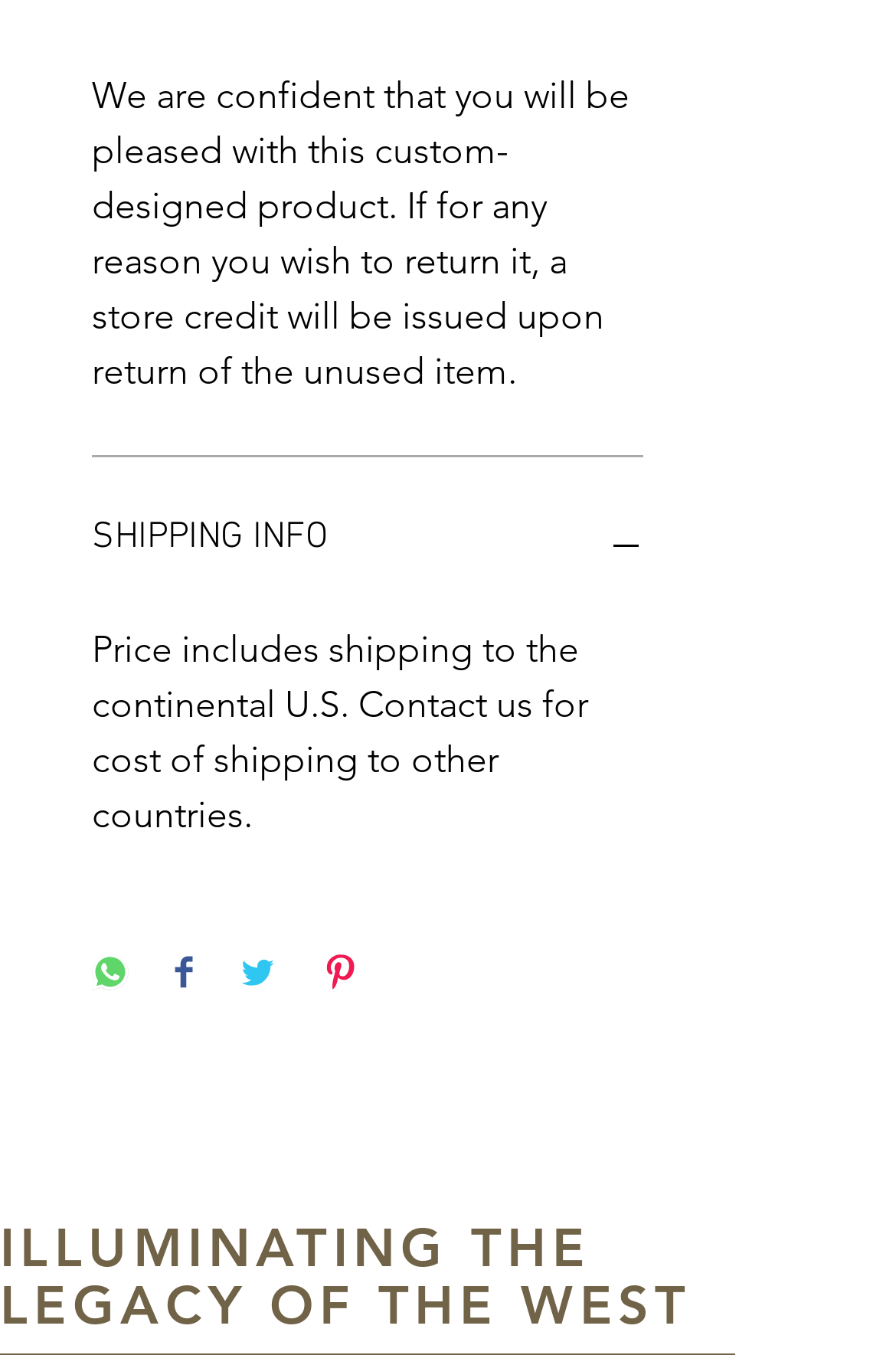What is the purpose of the SHIPPING INFO button?
Refer to the image and provide a one-word or short phrase answer.

To display shipping information